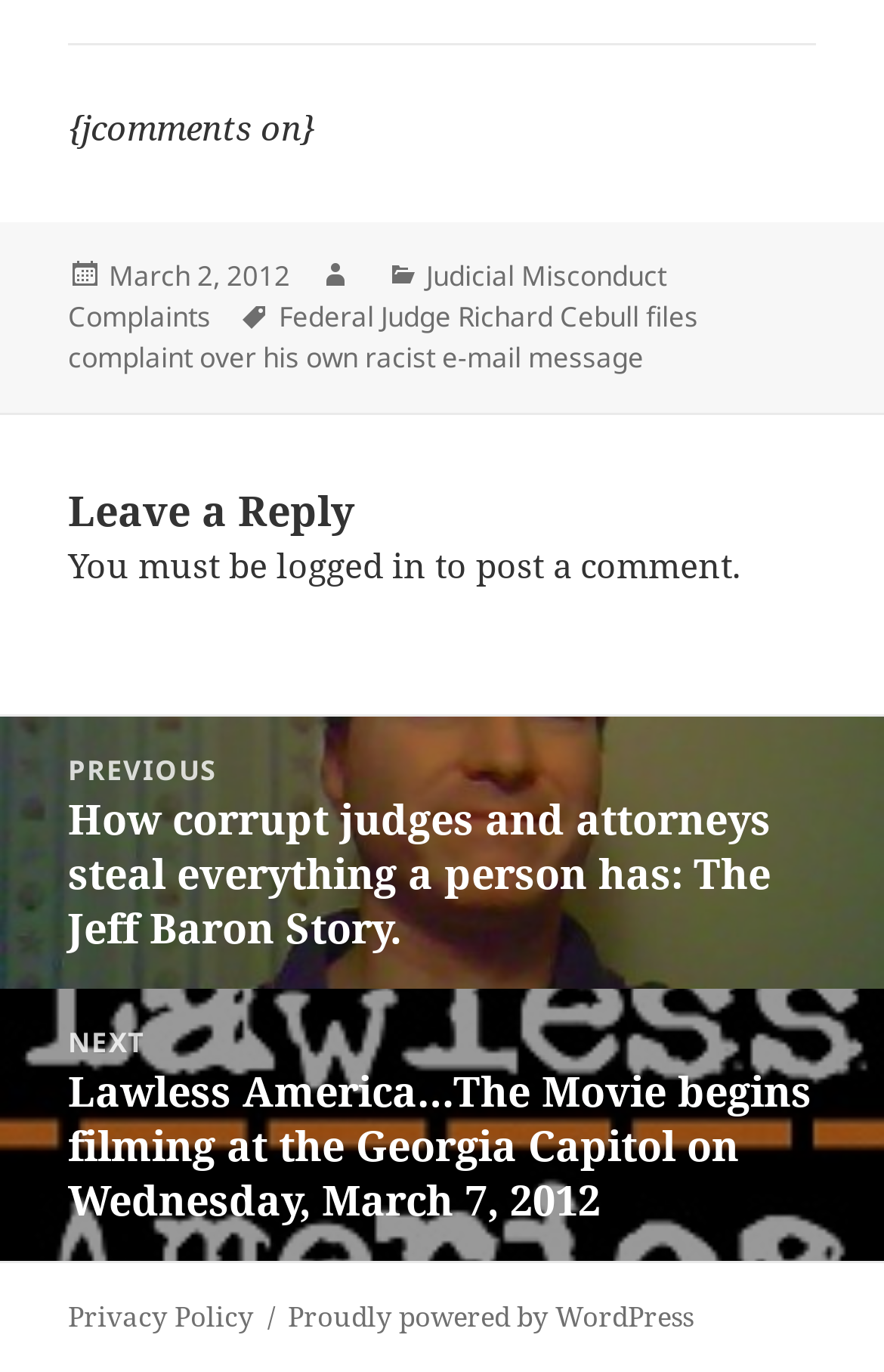Please identify the bounding box coordinates of the element that needs to be clicked to perform the following instruction: "Click to view previous post".

[0.0, 0.523, 1.0, 0.721]